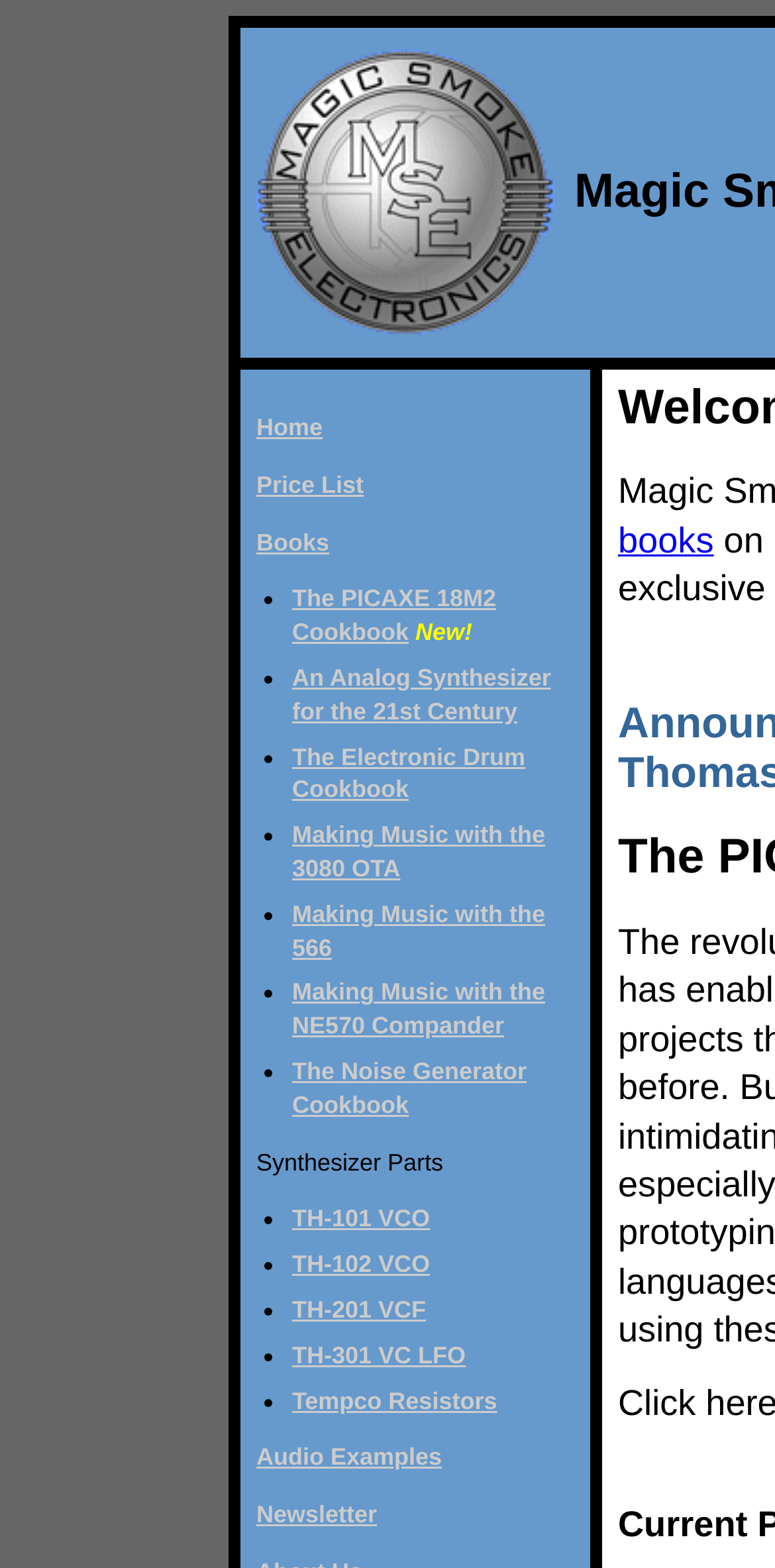Give the bounding box coordinates for this UI element: "TH-301 VC LFO". The coordinates should be four float numbers between 0 and 1, arranged as [left, top, right, bottom].

[0.377, 0.855, 0.601, 0.873]